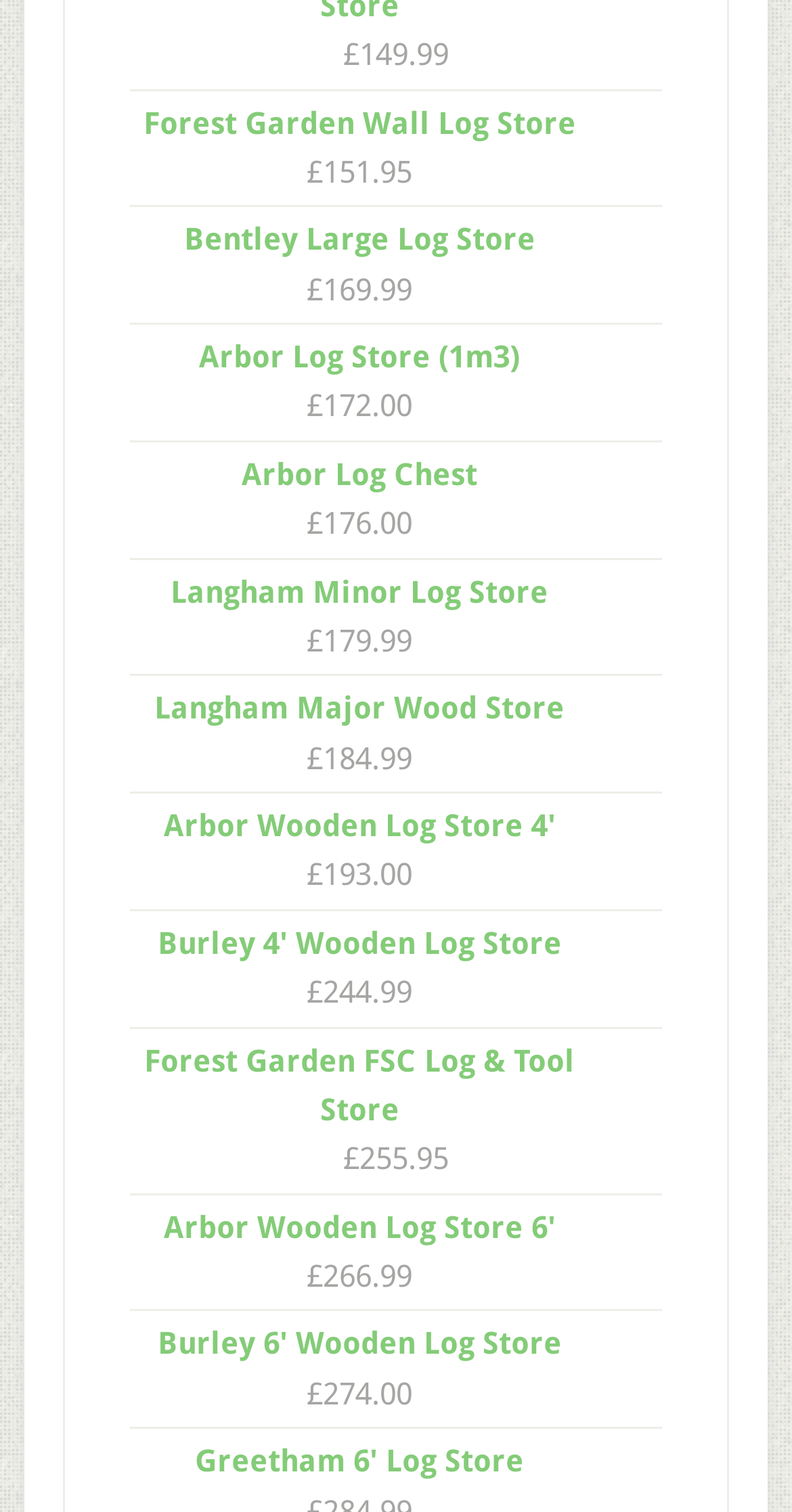Show me the bounding box coordinates of the clickable region to achieve the task as per the instruction: "Click on the Arbor Log Store 1cu metre link".

[0.165, 0.22, 0.835, 0.253]